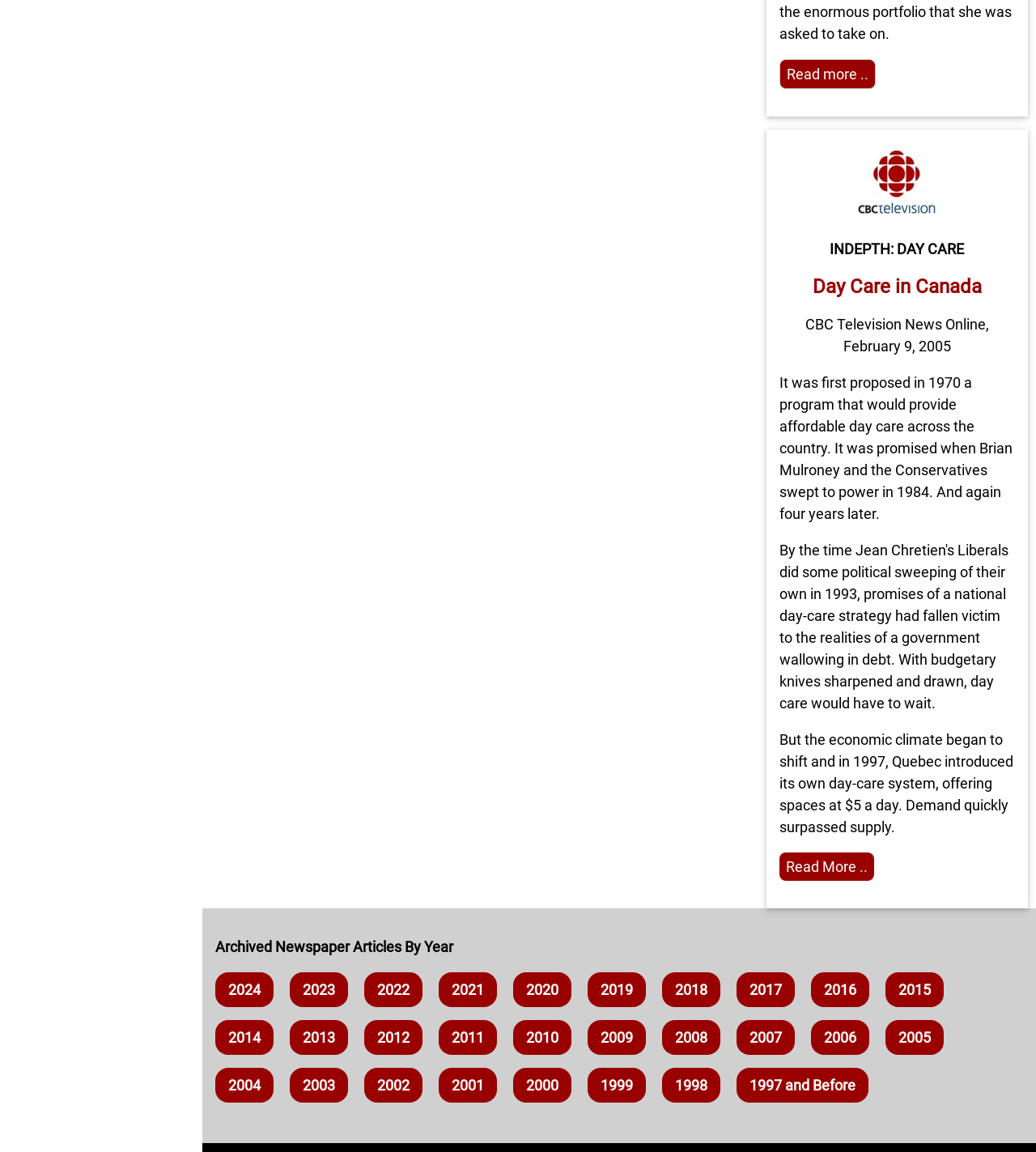Can you find the bounding box coordinates for the element that needs to be clicked to execute this instruction: "Read the article about Day Care in Canada"? The coordinates should be given as four float numbers between 0 and 1, i.e., [left, top, right, bottom].

[0.784, 0.239, 0.948, 0.259]